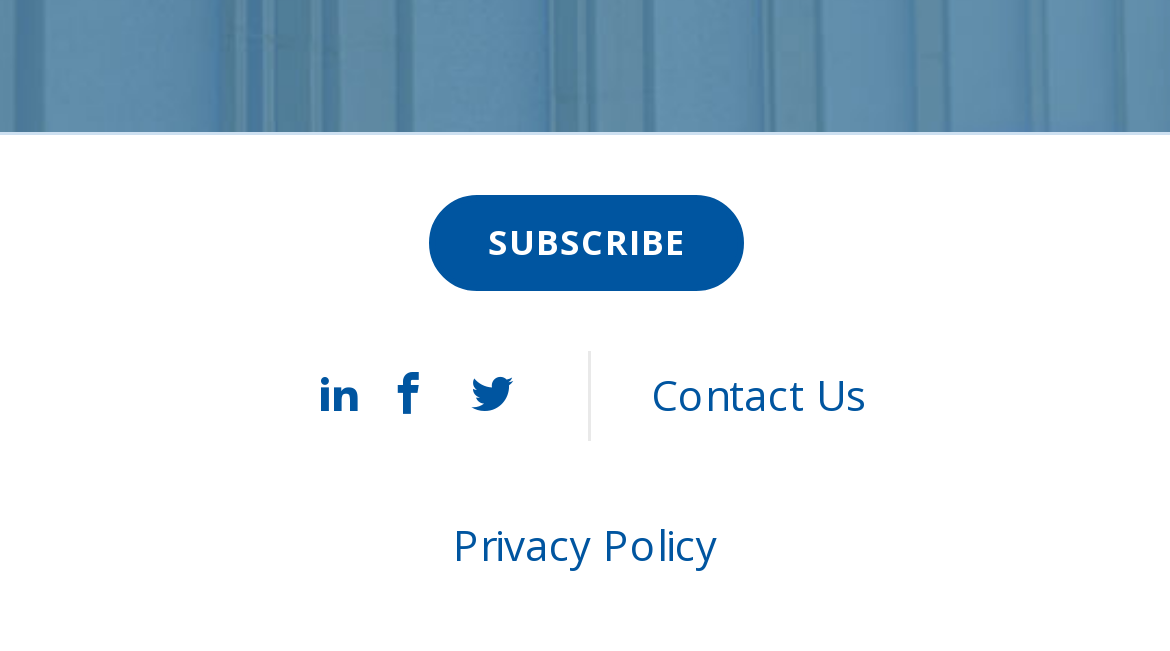Find the bounding box of the UI element described as follows: "Subscribe".

[0.365, 0.298, 0.635, 0.447]